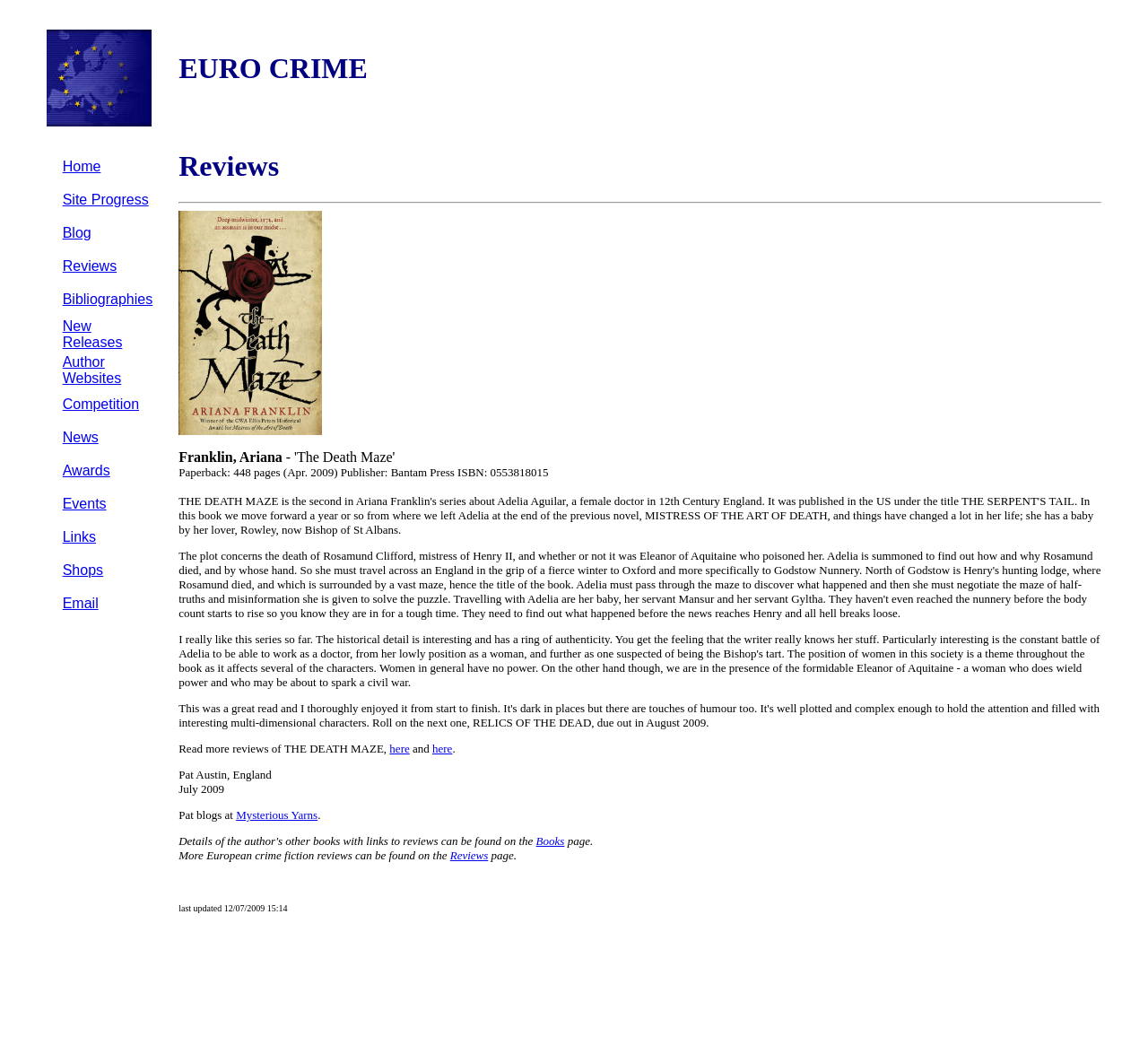What is the title of the website?
Identify the answer in the screenshot and reply with a single word or phrase.

Euro Crime